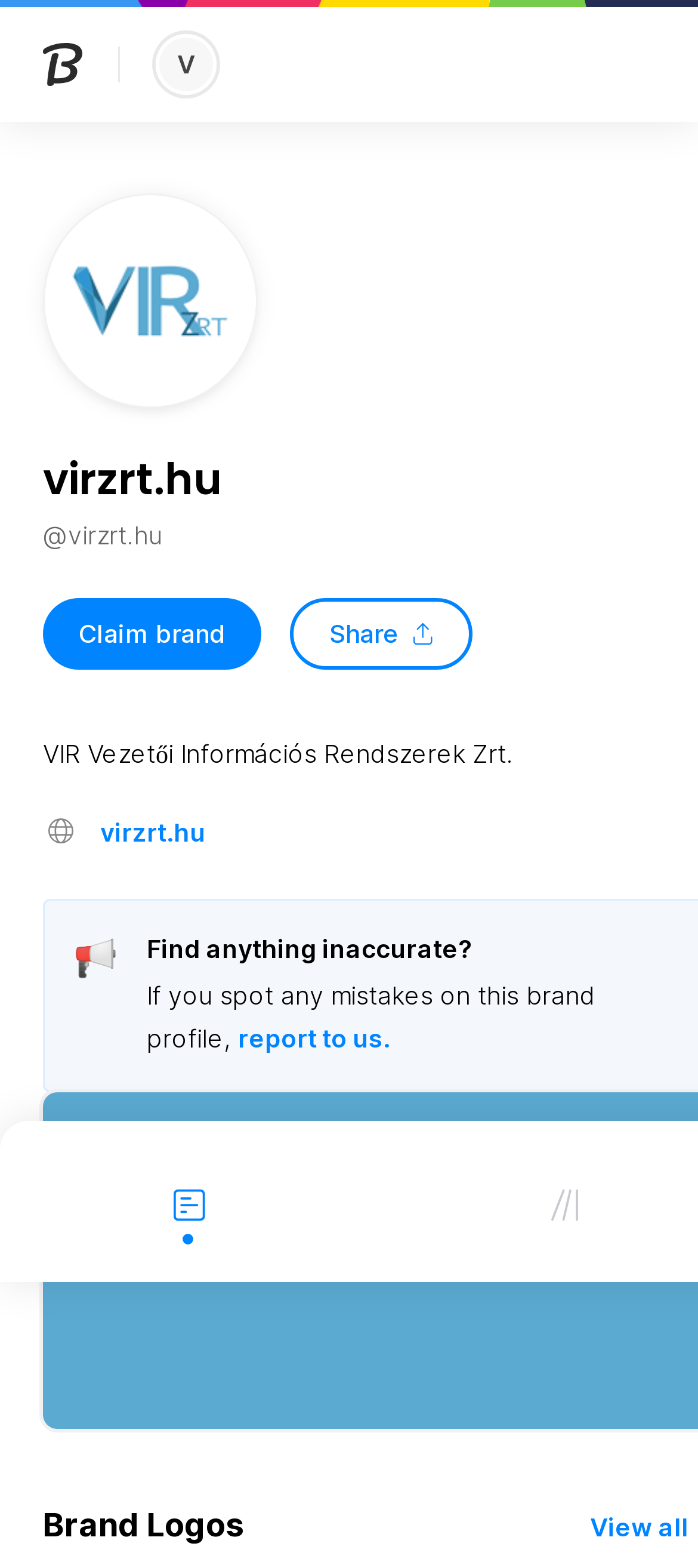Give a one-word or short-phrase answer to the following question: 
What can be reported to the webpage owners?

Mistakes on the brand profile